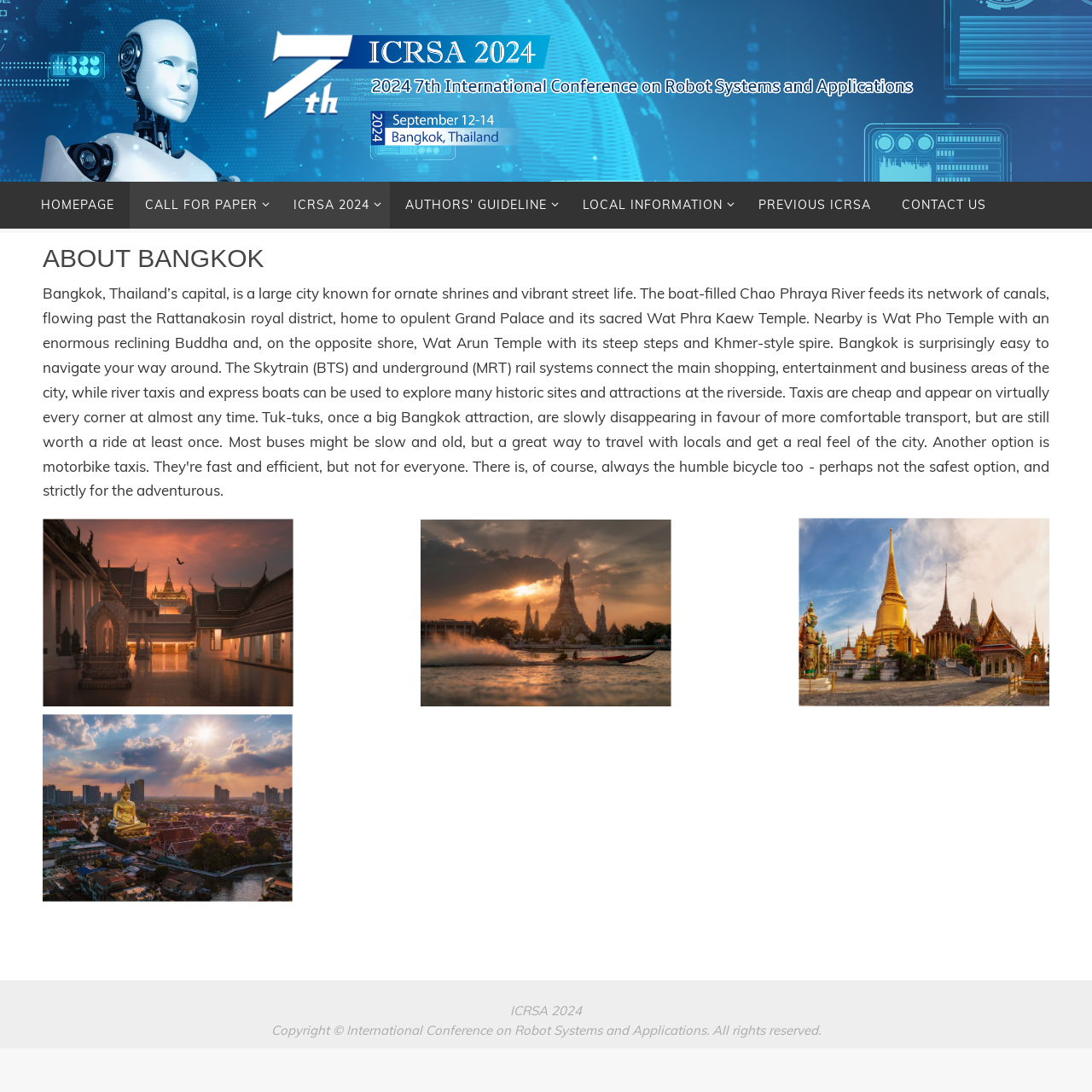Give a one-word or one-phrase response to the question:
What is the copyright information at the bottom of the page?

International Conference on Robot Systems and Applications